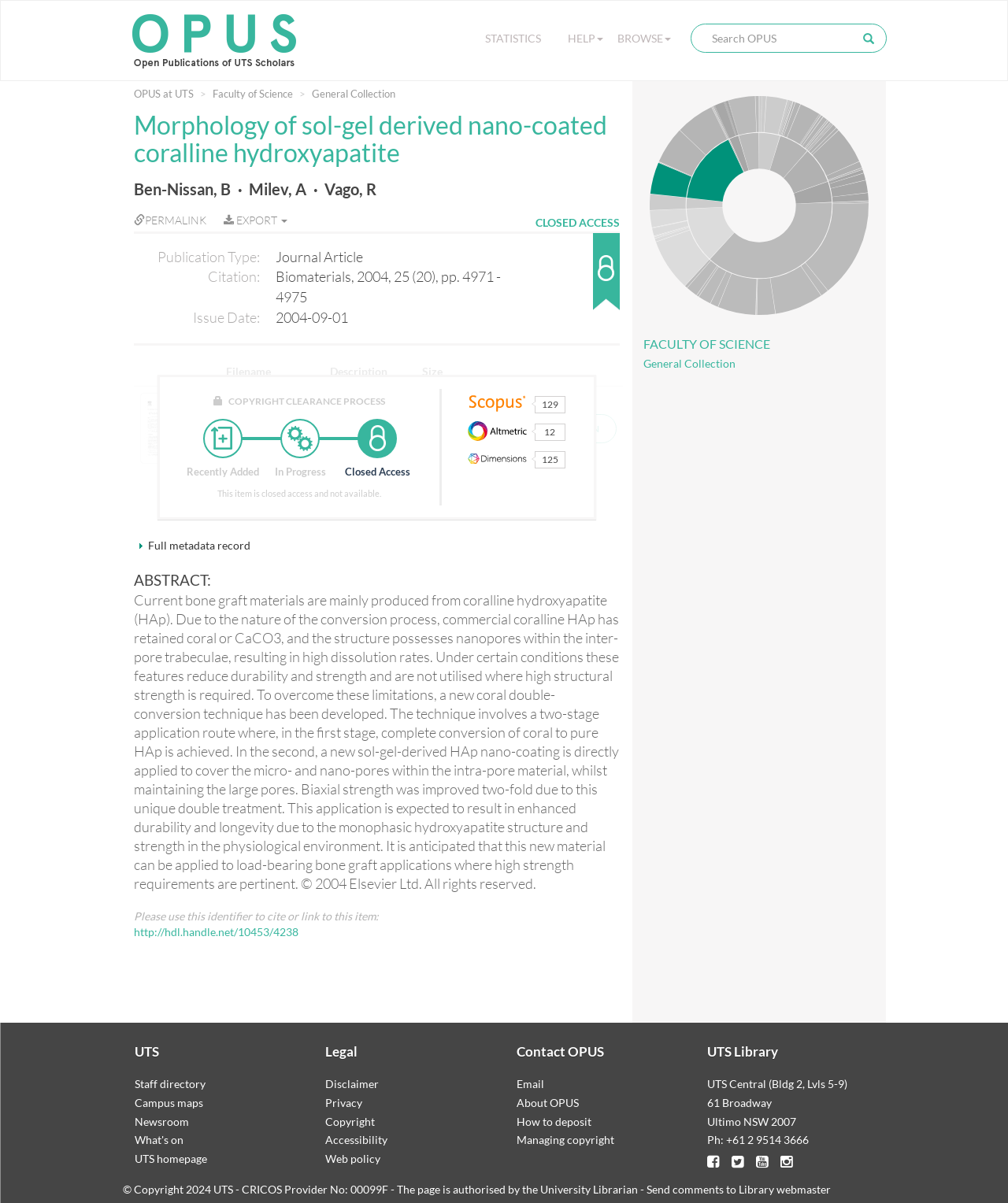Identify the bounding box coordinates of the clickable region required to complete the instruction: "Click on the 'Money transfers in Bulgaria' link". The coordinates should be given as four float numbers within the range of 0 and 1, i.e., [left, top, right, bottom].

None